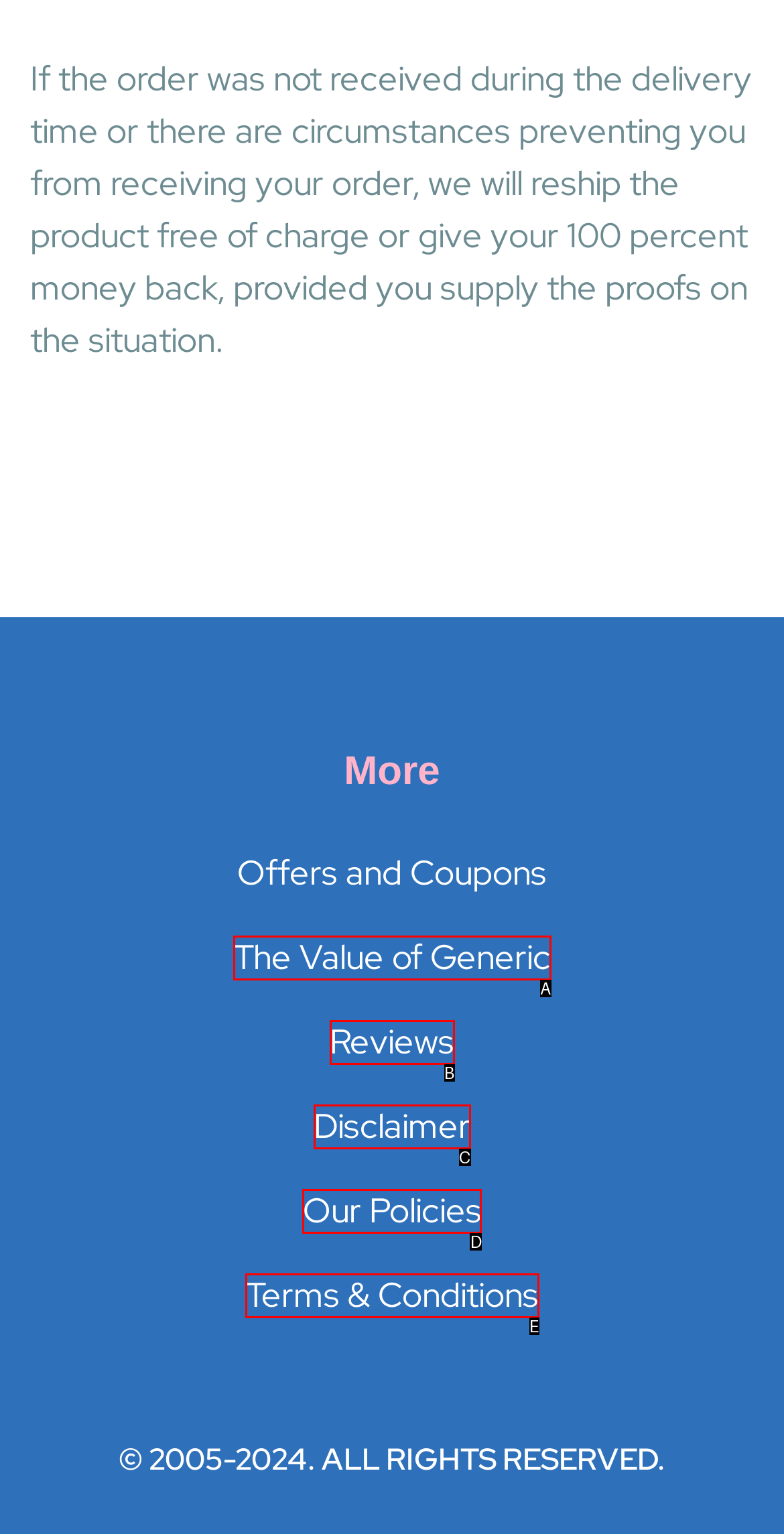Identify the letter of the option that best matches the following description: The Value of Generic. Respond with the letter directly.

A